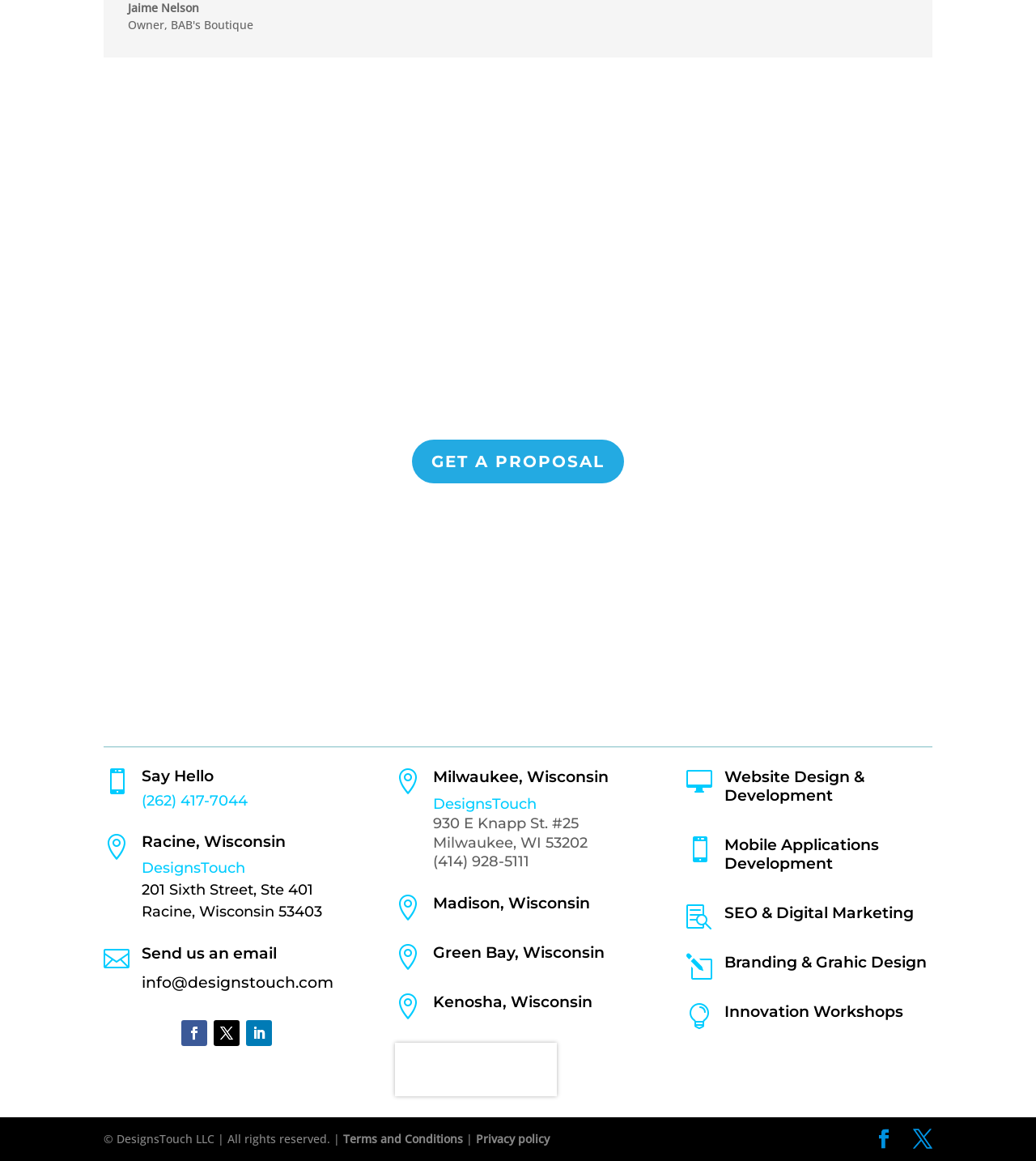Pinpoint the bounding box coordinates of the clickable element needed to complete the instruction: "Request a free quote". The coordinates should be provided as four float numbers between 0 and 1: [left, top, right, bottom].

[0.235, 0.274, 0.765, 0.338]